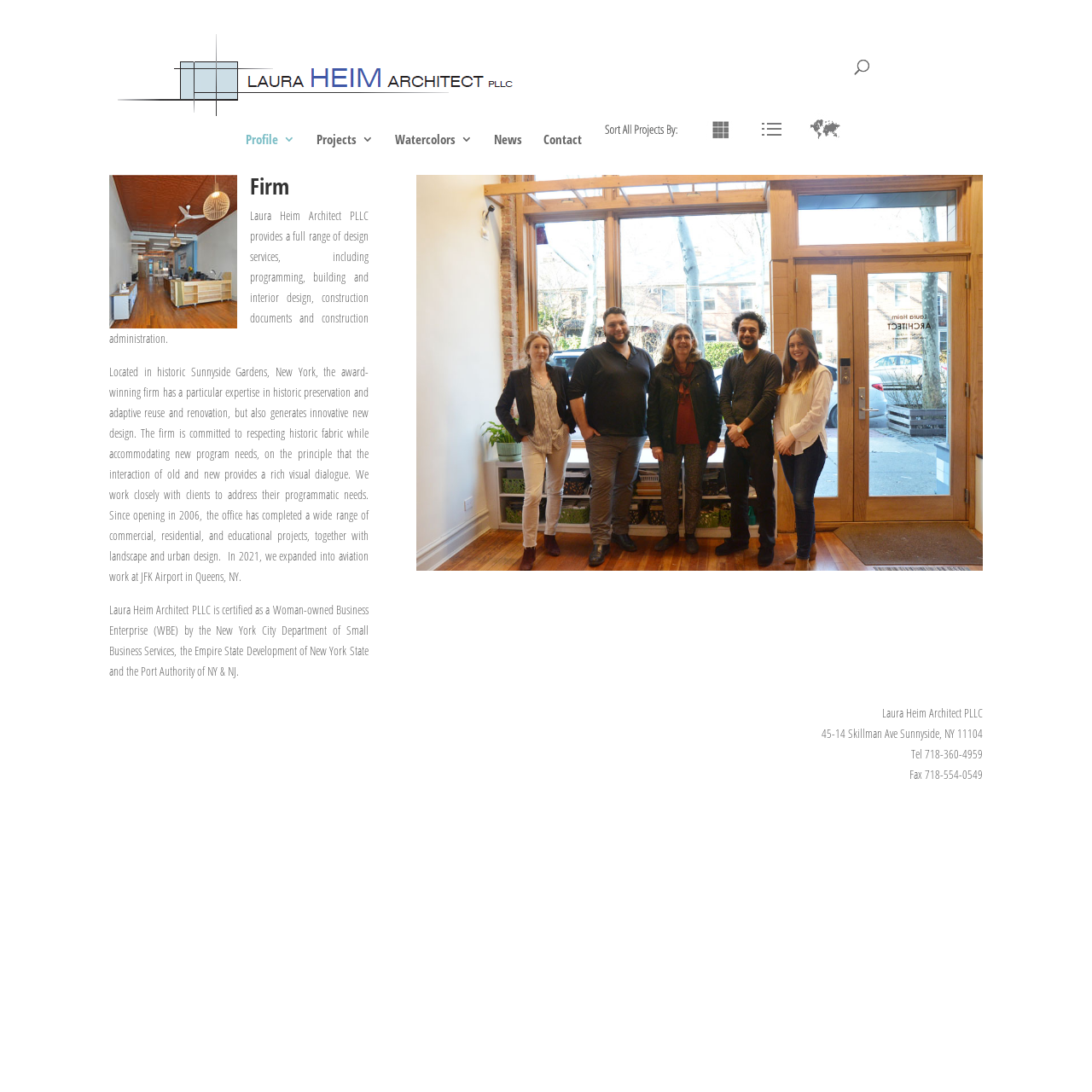Provide a thorough summary of the webpage.

The webpage is about Laura Heim Architect PLLC, a firm that provides a full range of design services. At the top left, there is a logo image of the firm, accompanied by a link to the firm's name. Below the logo, there is a navigation menu with six links: Profile 3, Projects 3, Watercolors 3, News, Contact, and an empty link. 

To the right of the navigation menu, there are four social media links, each represented by an image. Below the navigation menu, there is a search bar that spans across the page. 

The main content of the page is an article that describes the firm's services and expertise. The article is divided into four sections, each with a heading or subheading. The first section introduces the firm's services, including programming, building and interior design, construction documents, and construction administration. 

The second section describes the firm's expertise in historic preservation and adaptive reuse and renovation, as well as its commitment to respecting historic fabric while accommodating new program needs. The third section lists the firm's accomplishments, including its expansion into aviation work at JFK Airport in Queens, NY. 

The fourth section mentions the firm's certification as a Woman-owned Business Enterprise (WBE) by various authorities. At the bottom of the page, there is a footer section that contains the firm's address, telephone number, and fax number.